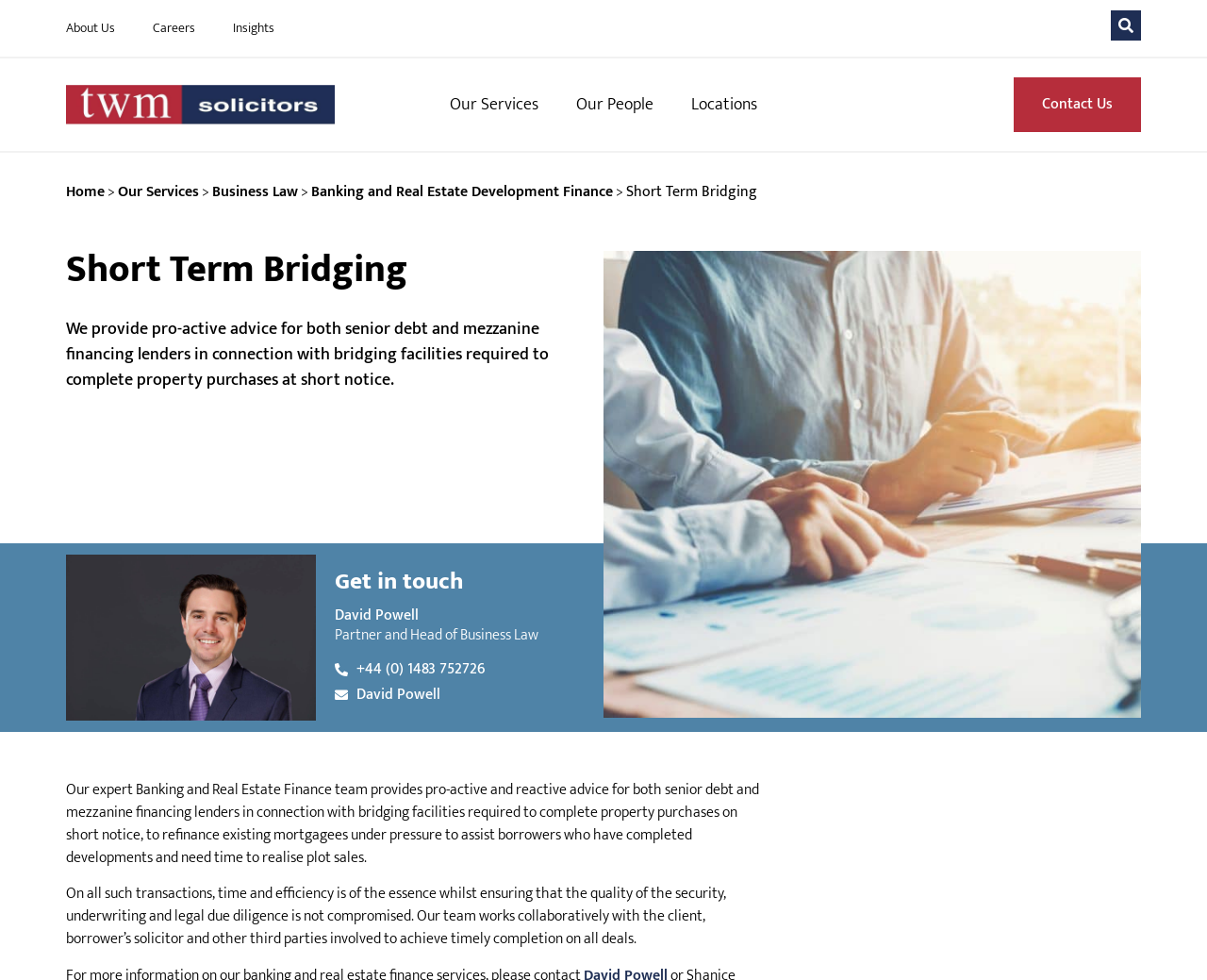Please identify the bounding box coordinates of the element's region that should be clicked to execute the following instruction: "Click on Business Law". The bounding box coordinates must be four float numbers between 0 and 1, i.e., [left, top, right, bottom].

[0.176, 0.183, 0.247, 0.209]